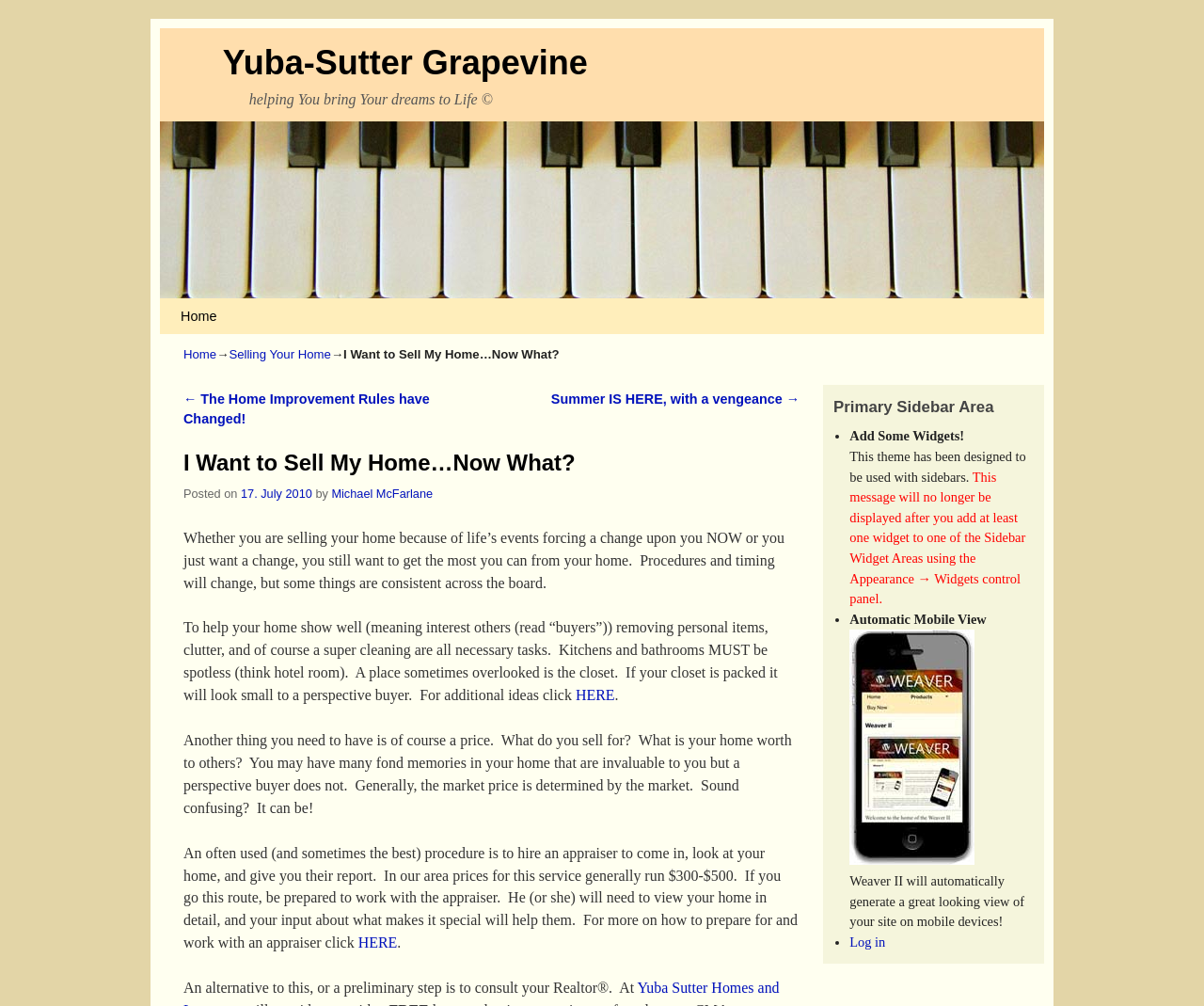What is the purpose of the 'Primary Sidebar Area'?
Please provide a detailed answer to the question.

The 'Primary Sidebar Area' is mentioned in the webpage as a section where widgets can be added. This is stated in the paragraph that starts with 'This theme has been designed to be used with sidebars...'.